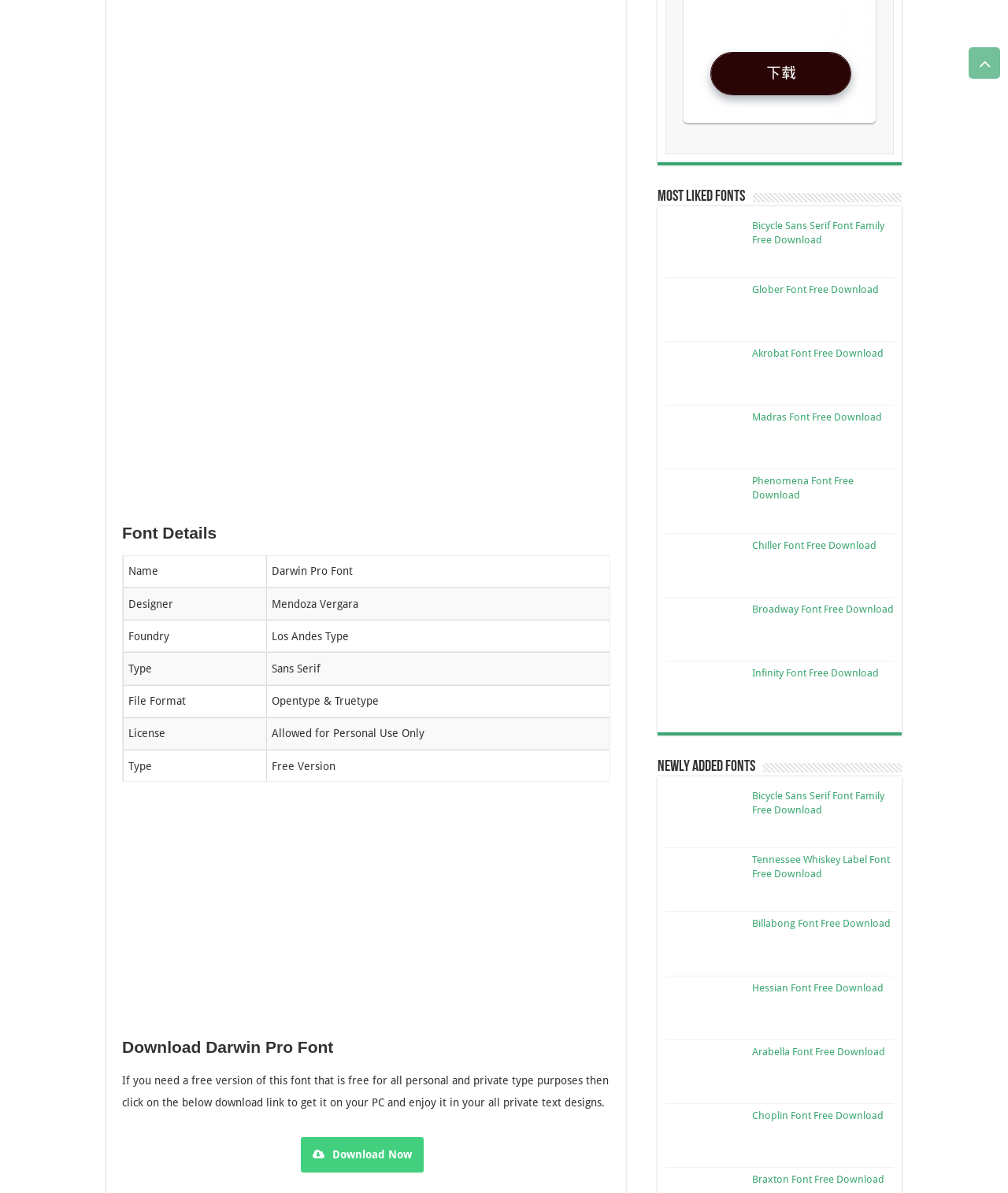Specify the bounding box coordinates of the area to click in order to follow the given instruction: "Explore Newly Added Fonts."

[0.652, 0.636, 0.749, 0.65]